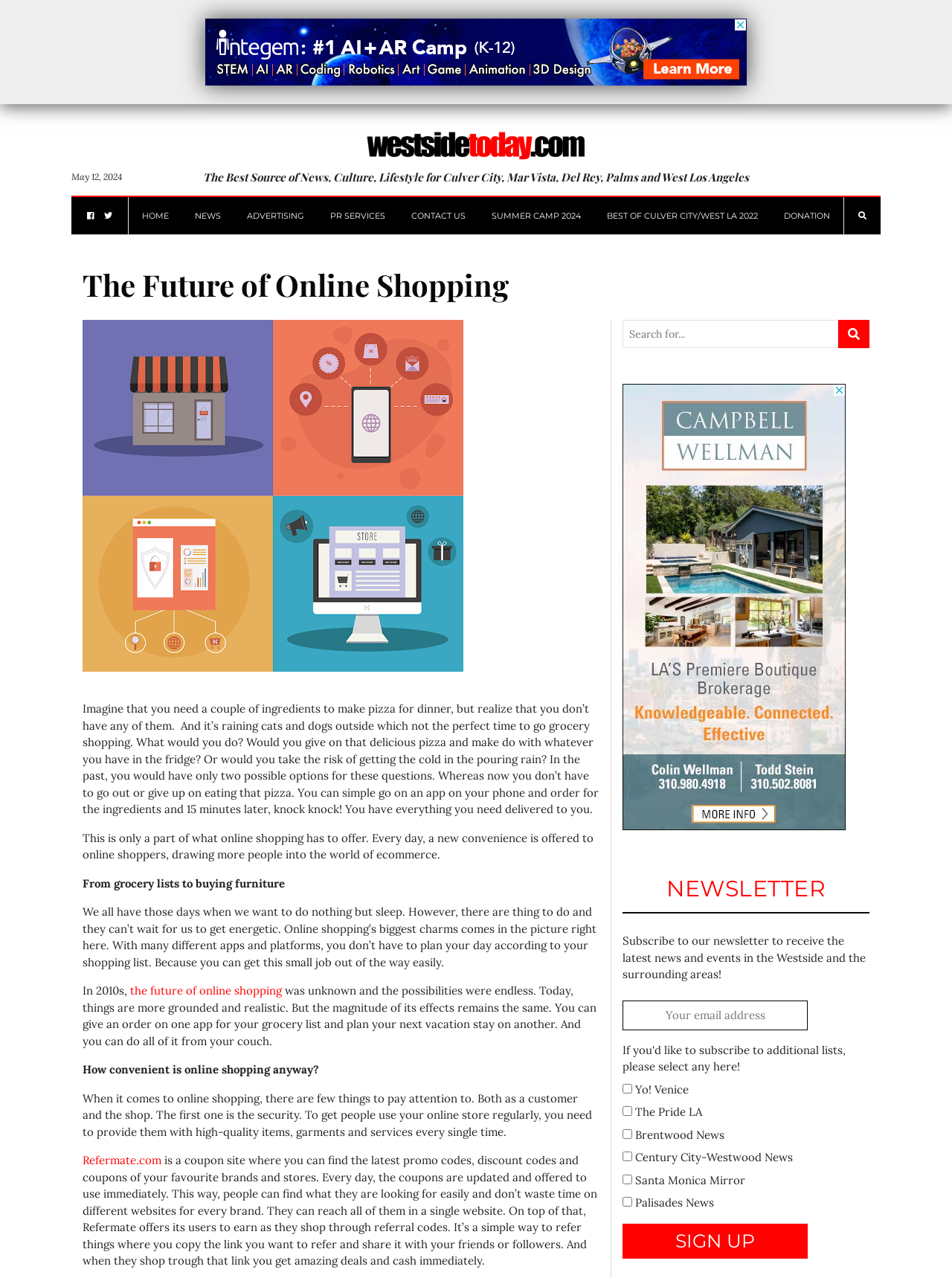Bounding box coordinates should be in the format (top-left x, top-left y, bottom-right x, bottom-right y) and all values should be floating point numbers between 0 and 1. Determine the bounding box coordinate for the UI element described as: 0049 7031 43755 0

None